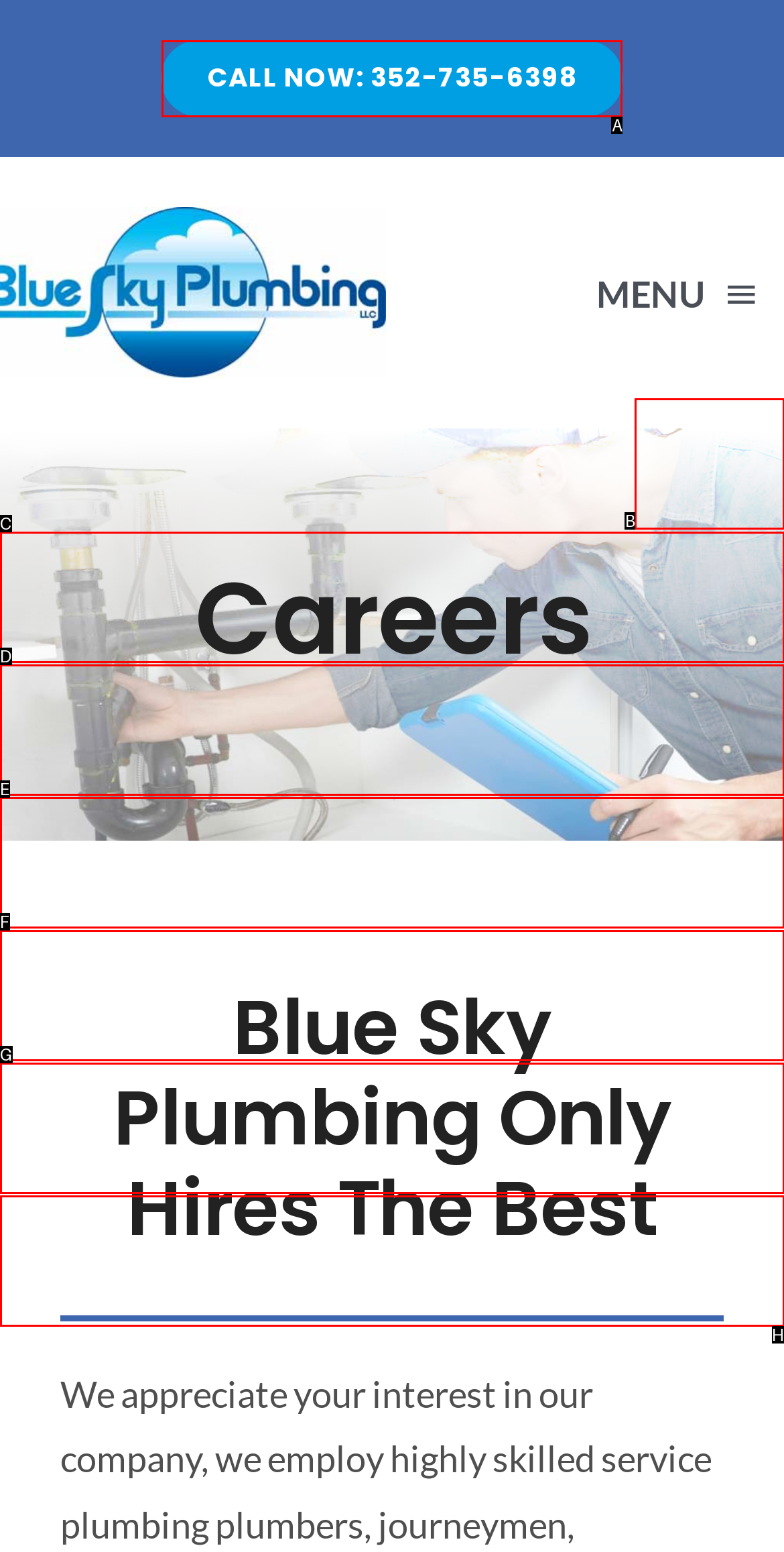Indicate the UI element to click to perform the task: Open PLUMBING SERVICES submenu. Reply with the letter corresponding to the chosen element.

B